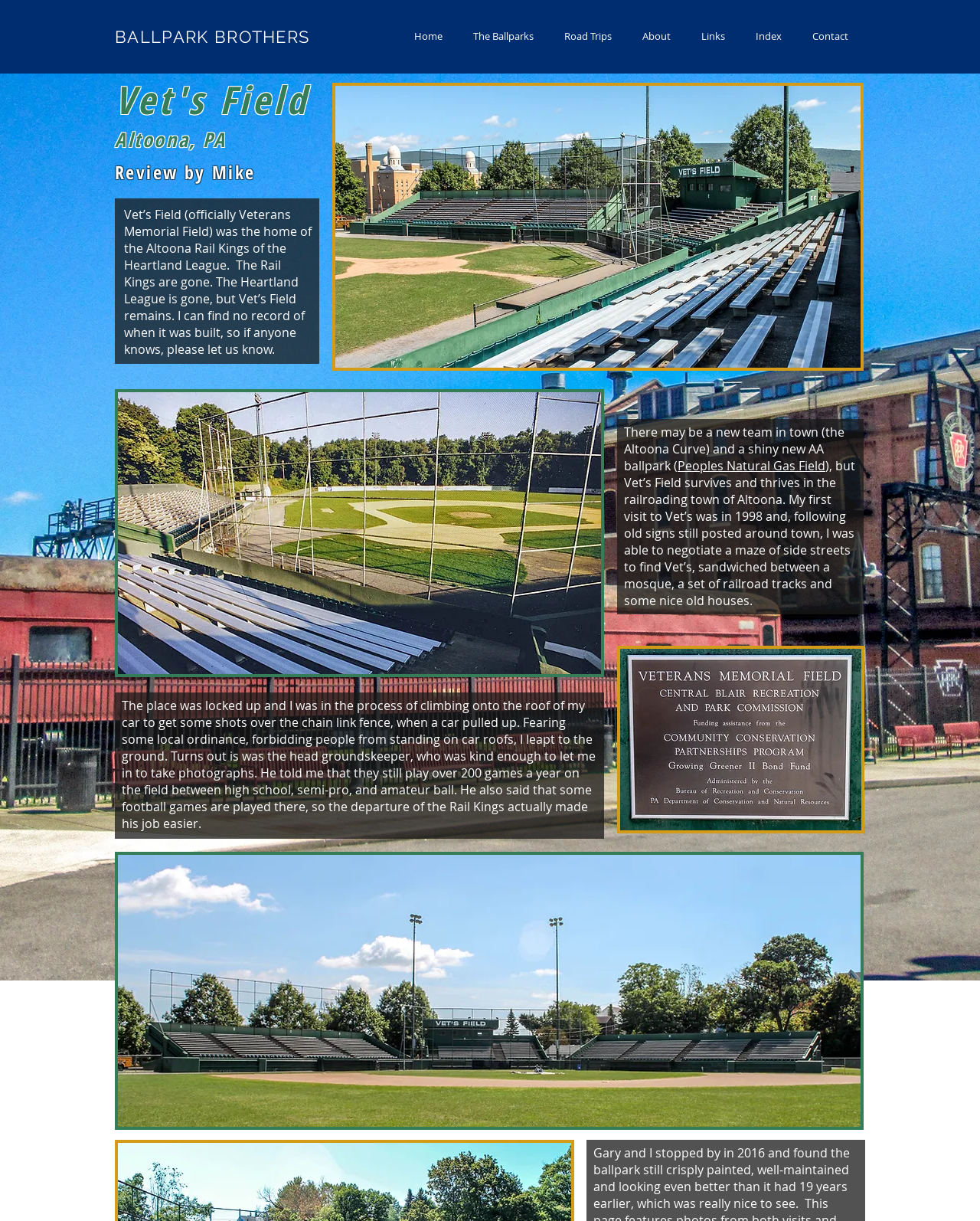Specify the bounding box coordinates of the area to click in order to follow the given instruction: "Explore the About page."

[0.64, 0.023, 0.7, 0.037]